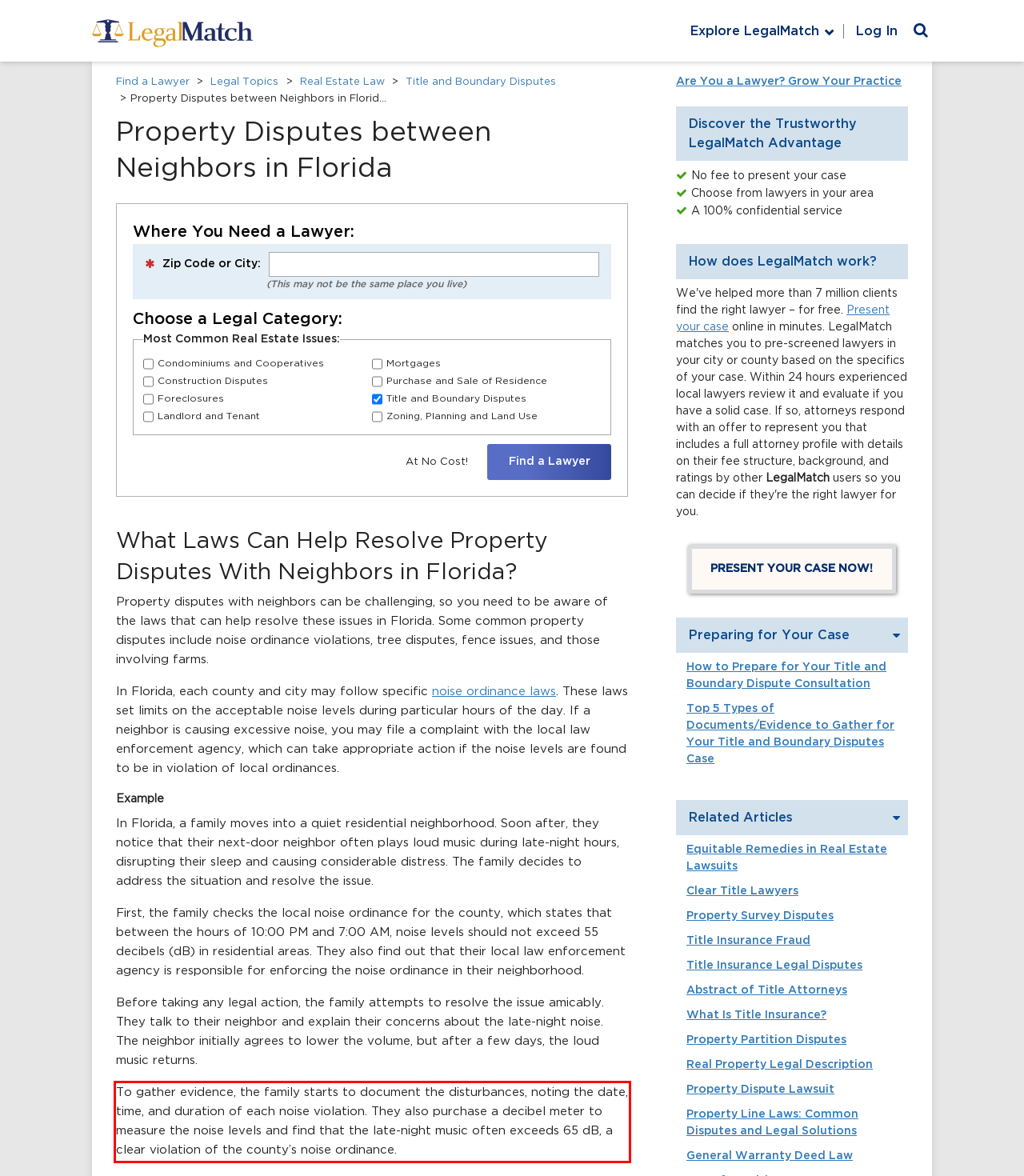Within the screenshot of the webpage, there is a red rectangle. Please recognize and generate the text content inside this red bounding box.

To gather evidence, the family starts to document the disturbances, noting the date, time, and duration of each noise violation. They also purchase a decibel meter to measure the noise levels and find that the late-night music often exceeds 65 dB, a clear violation of the county’s noise ordinance.